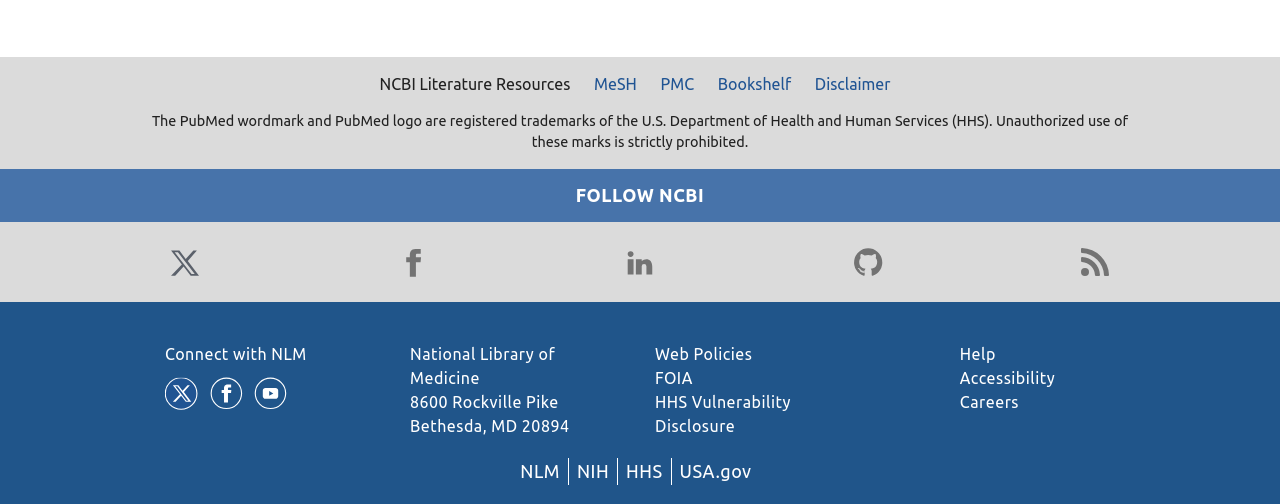How many links are there to other government agencies?
Give a single word or phrase answer based on the content of the image.

4